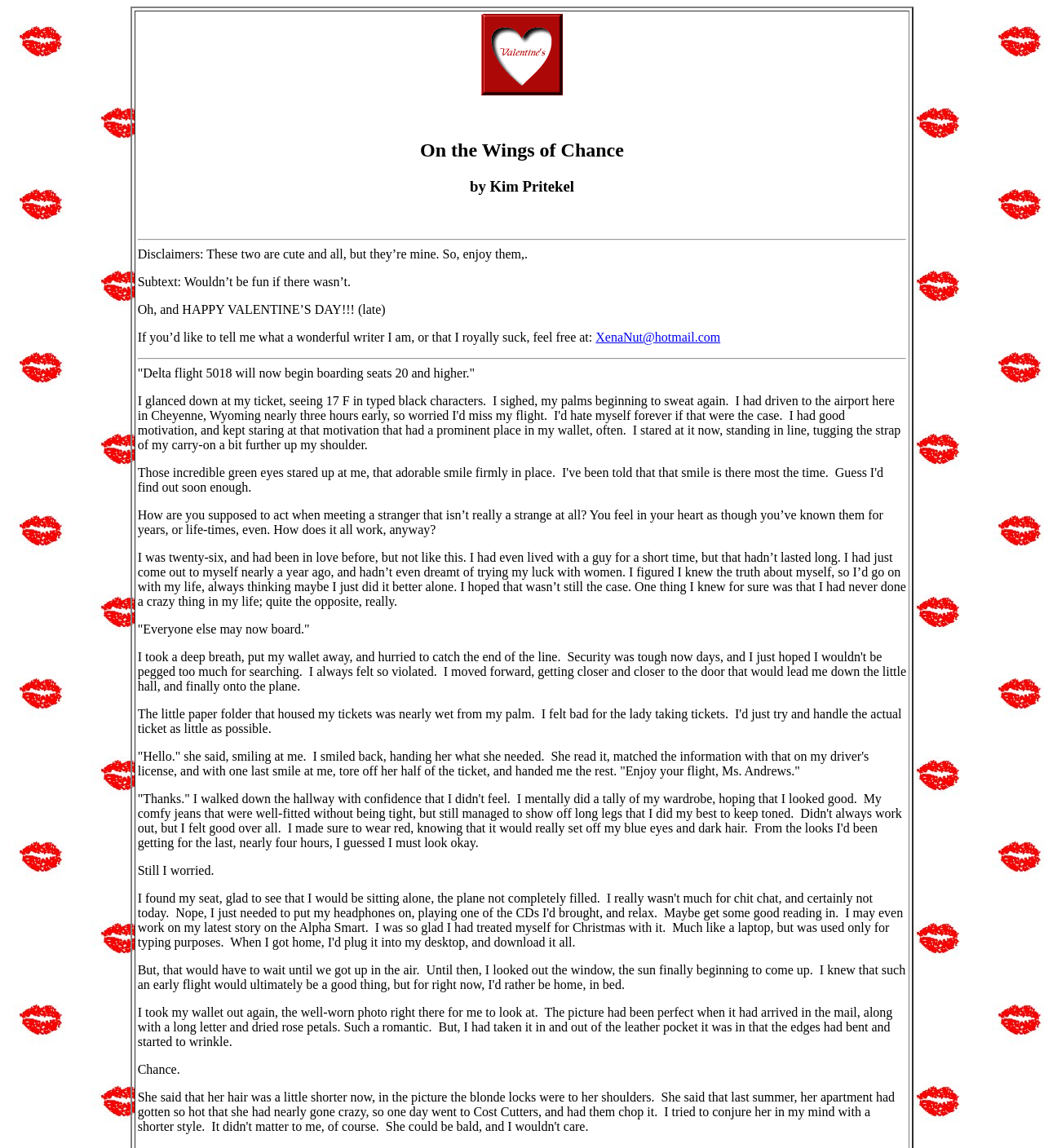What is the mode of transportation mentioned?
Kindly offer a detailed explanation using the data available in the image.

The text mentions 'Delta flight 5018' and 'boarding seats 20 and higher', which suggests that the mode of transportation being referred to is a flight.